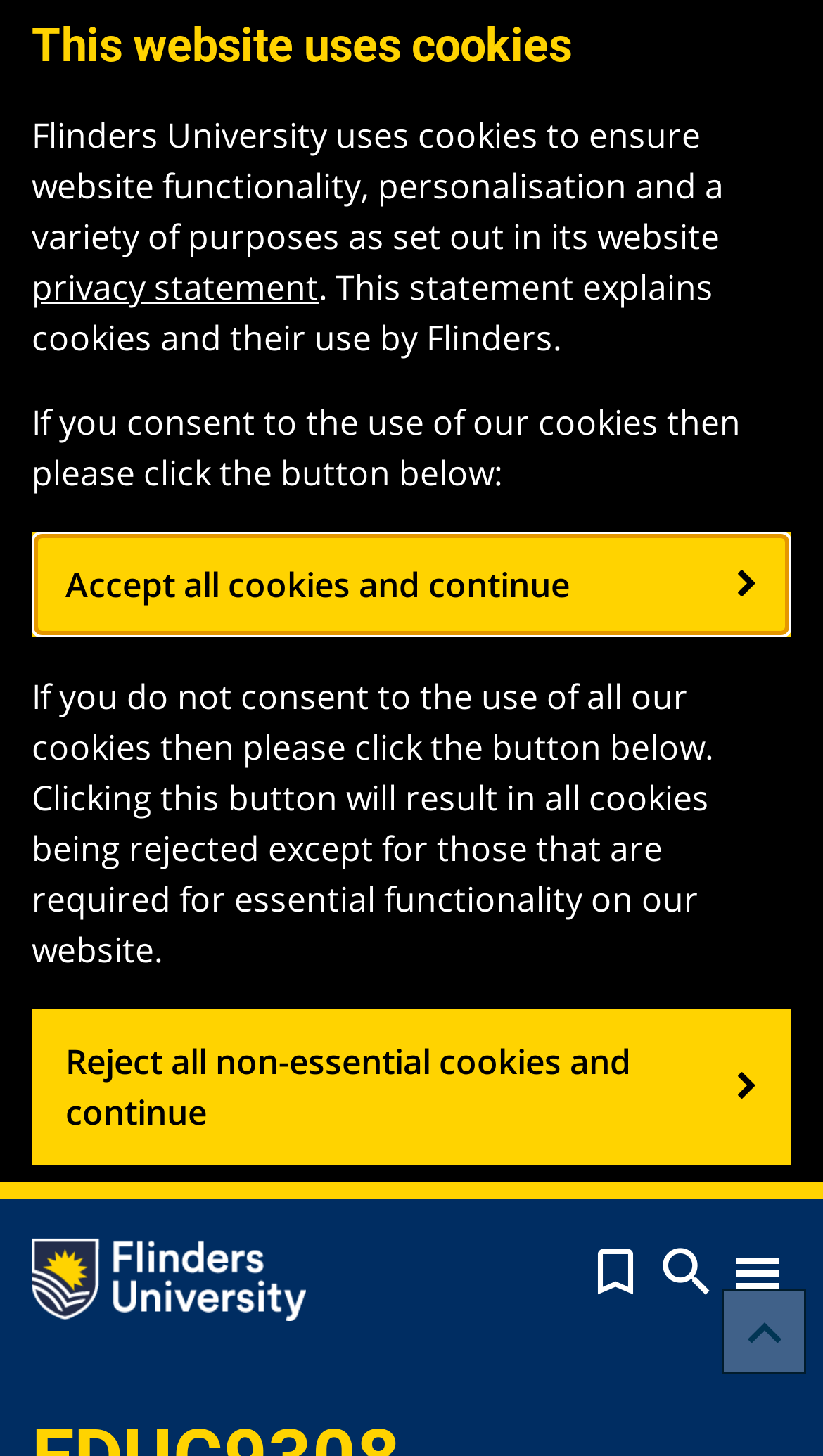What is the position of the 'Accept all cookies' button?
Refer to the screenshot and respond with a concise word or phrase.

Below the cookie statement